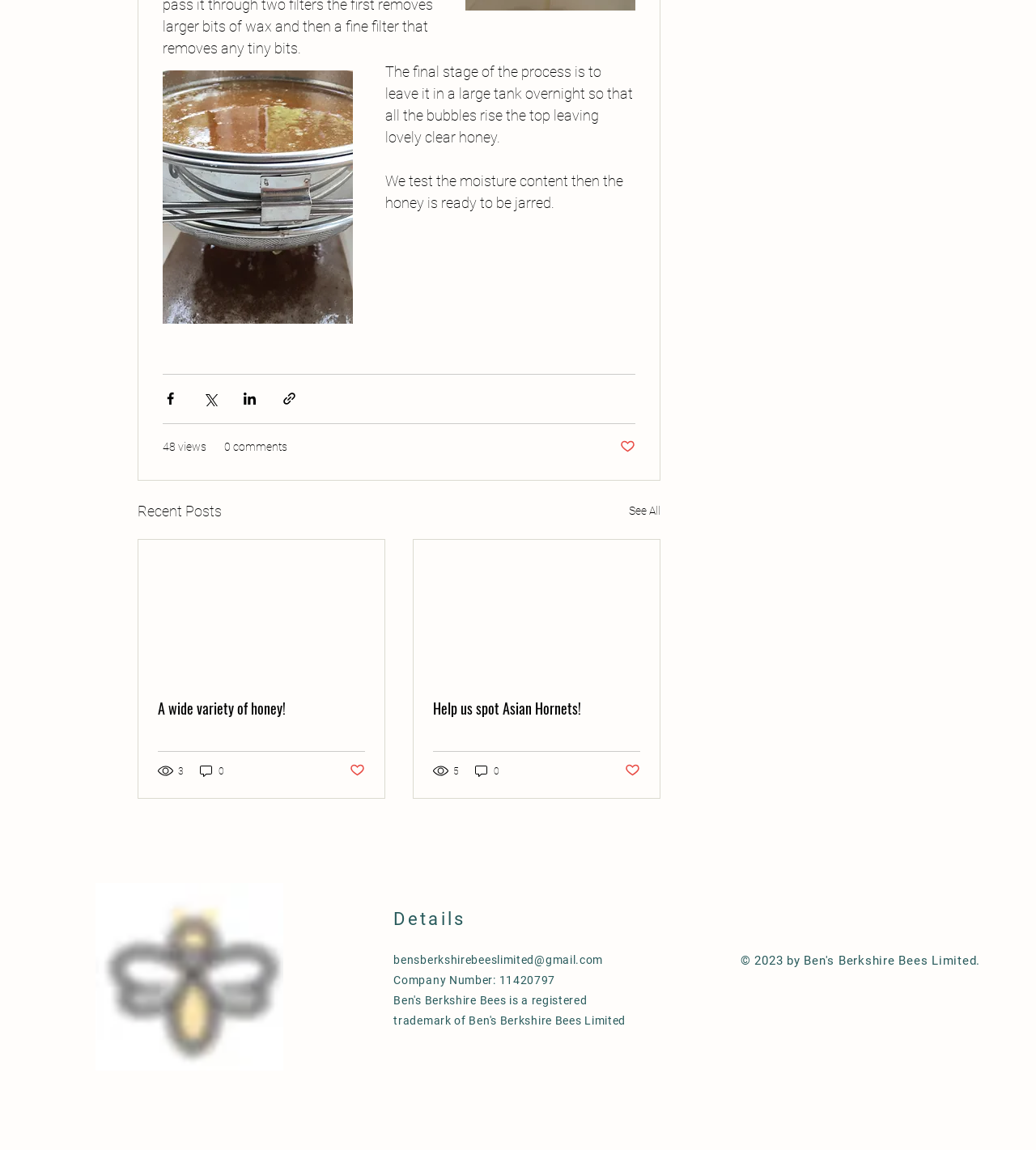Show the bounding box coordinates of the region that should be clicked to follow the instruction: "Contact us via email."

[0.38, 0.829, 0.582, 0.84]